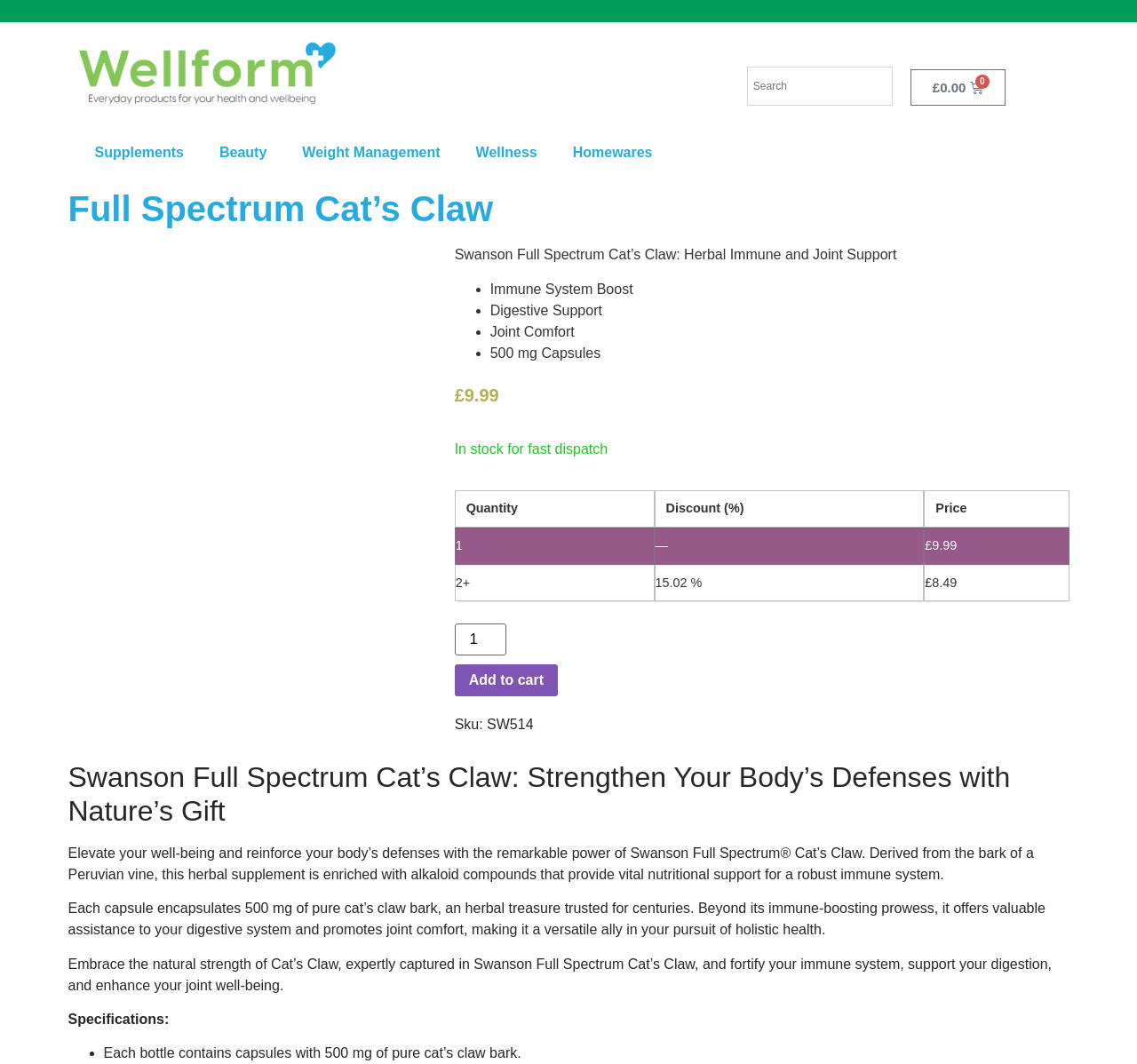What is the minimum quantity of the product that can be purchased?
Examine the screenshot and reply with a single word or phrase.

1